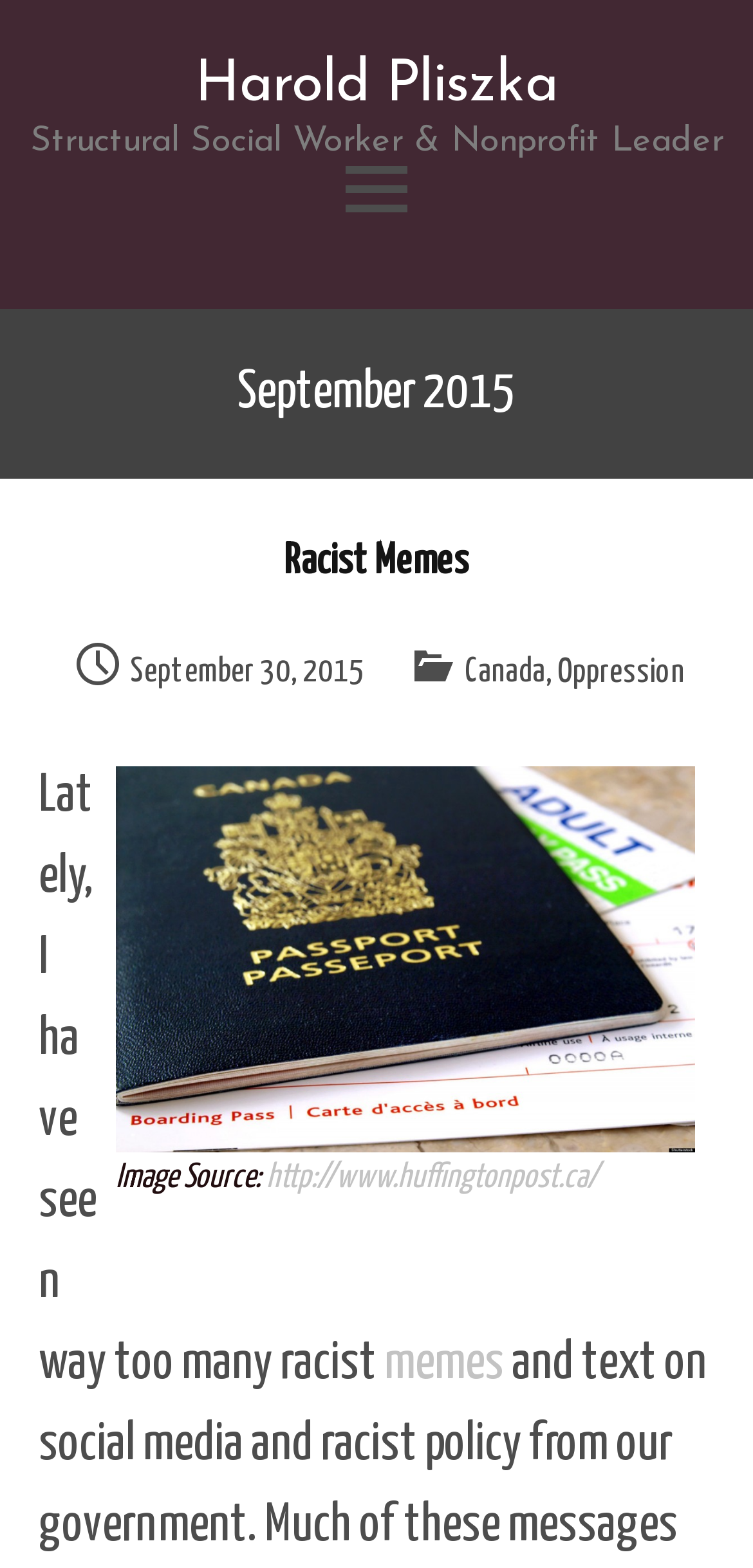Please identify the bounding box coordinates of the element I need to click to follow this instruction: "Click on News".

None